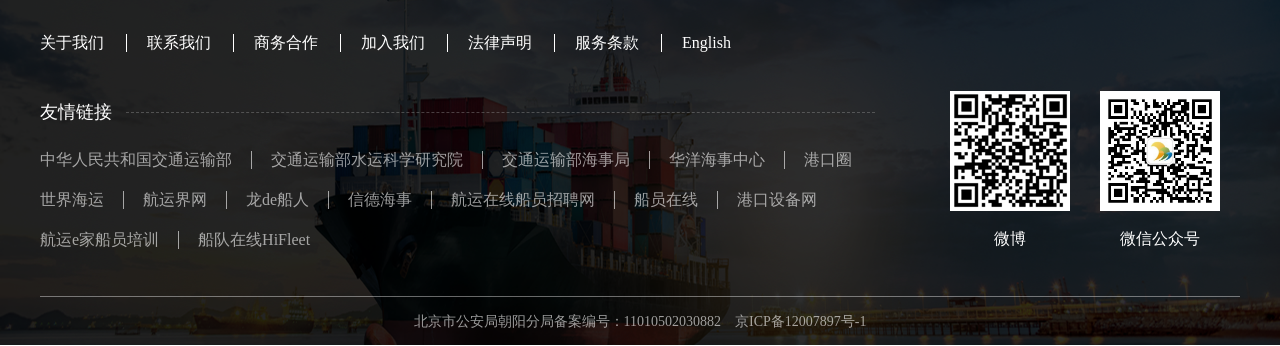Pinpoint the bounding box coordinates of the element you need to click to execute the following instruction: "Visit '中华人民共和国交通运输部'". The bounding box should be represented by four float numbers between 0 and 1, in the format [left, top, right, bottom].

[0.031, 0.436, 0.196, 0.488]